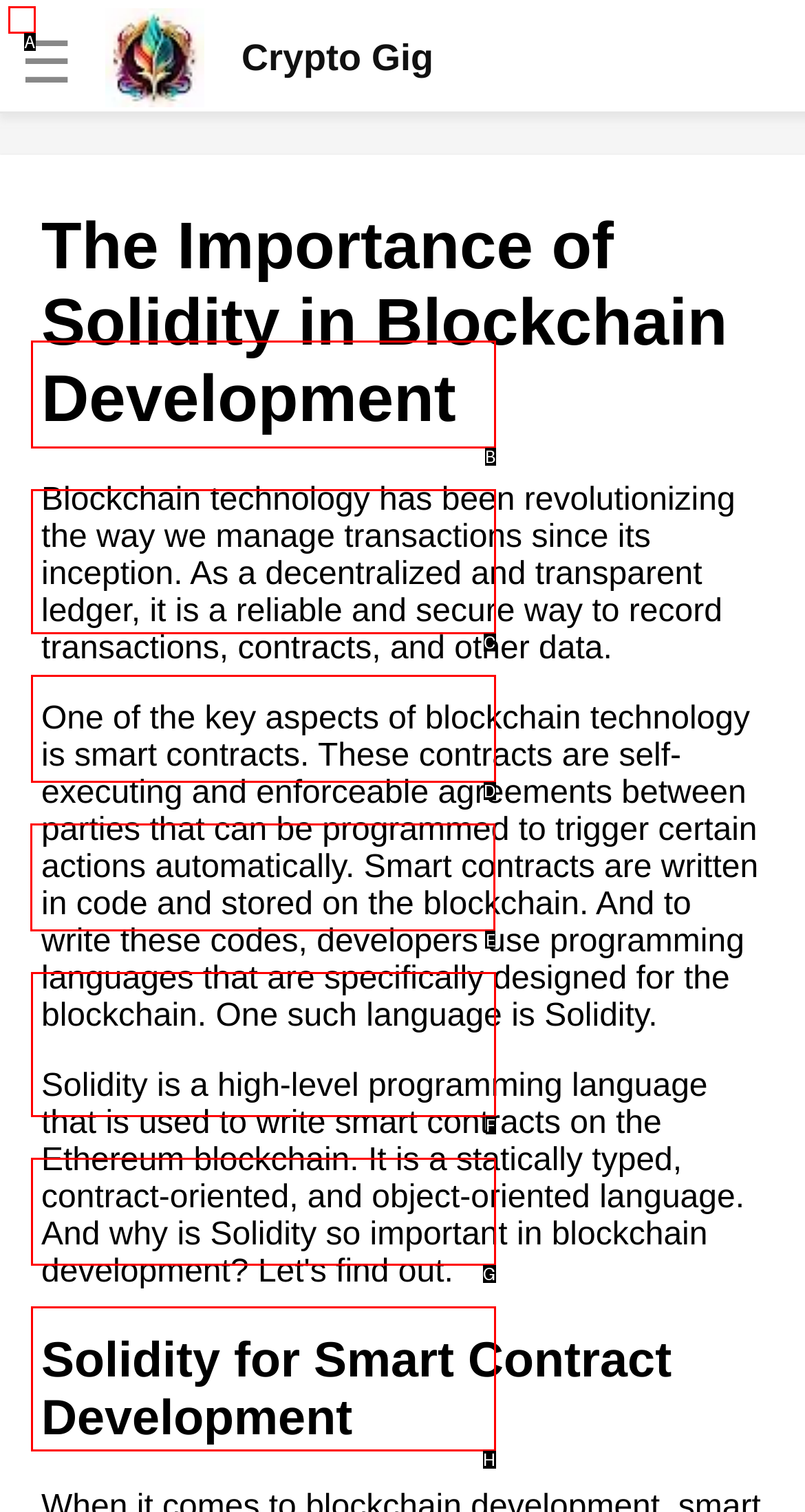Specify the letter of the UI element that should be clicked to achieve the following: Learn about the role of cryptocurrency in the gig economy
Provide the corresponding letter from the choices given.

E